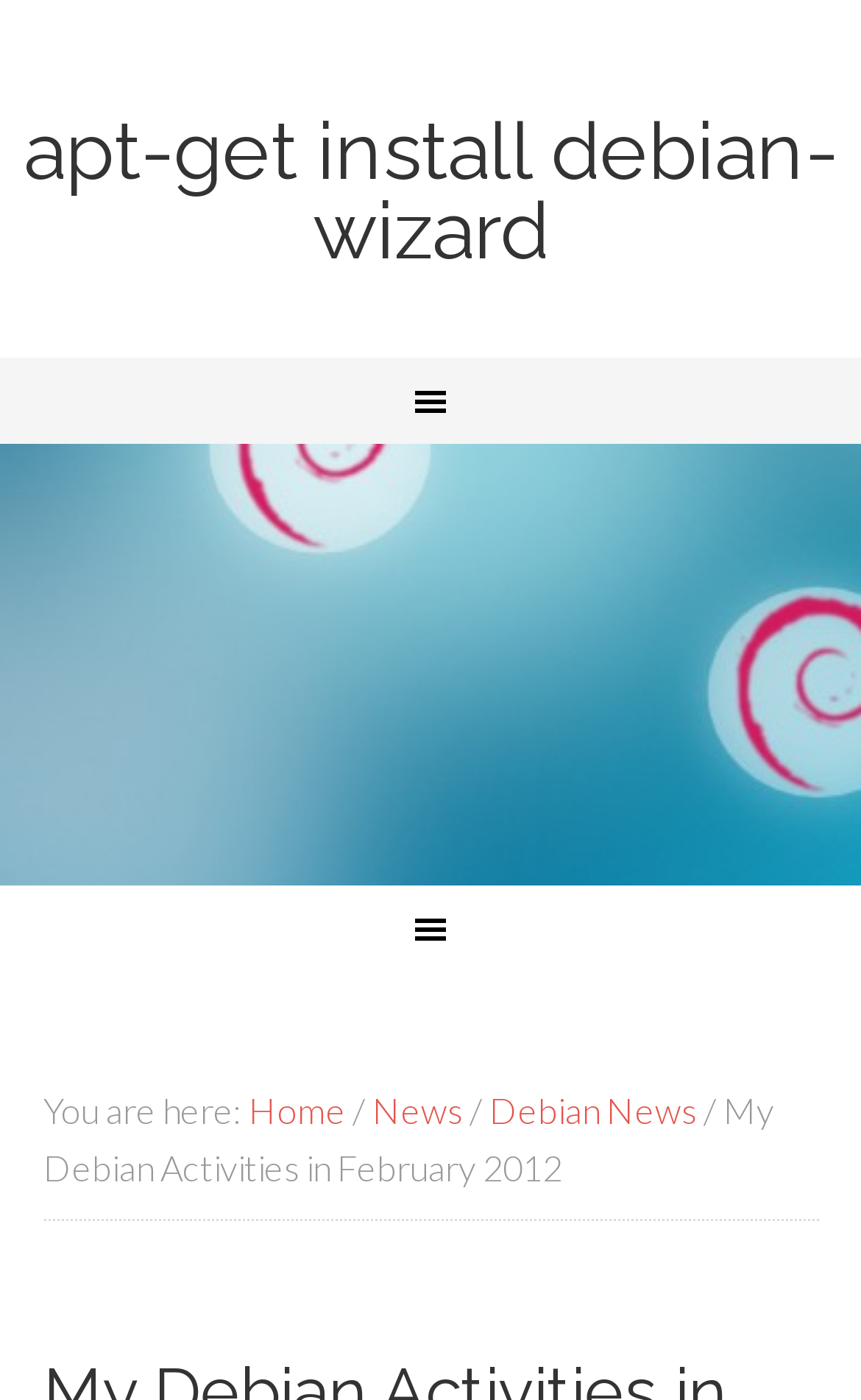How many breadcrumb separators are there?
Refer to the image and provide a concise answer in one word or phrase.

3